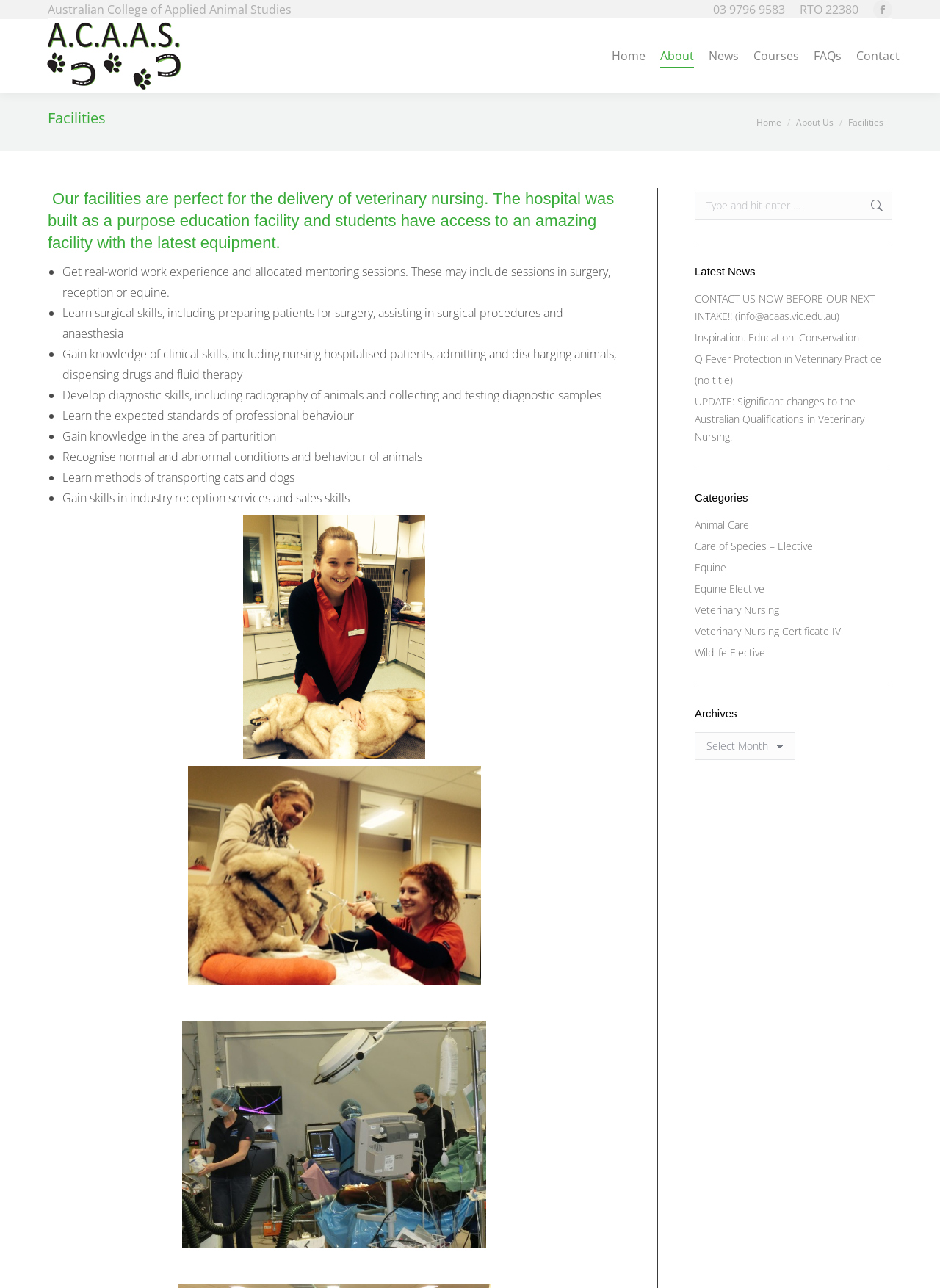Provide the bounding box coordinates for the area that should be clicked to complete the instruction: "Search for something".

[0.739, 0.149, 0.949, 0.17]